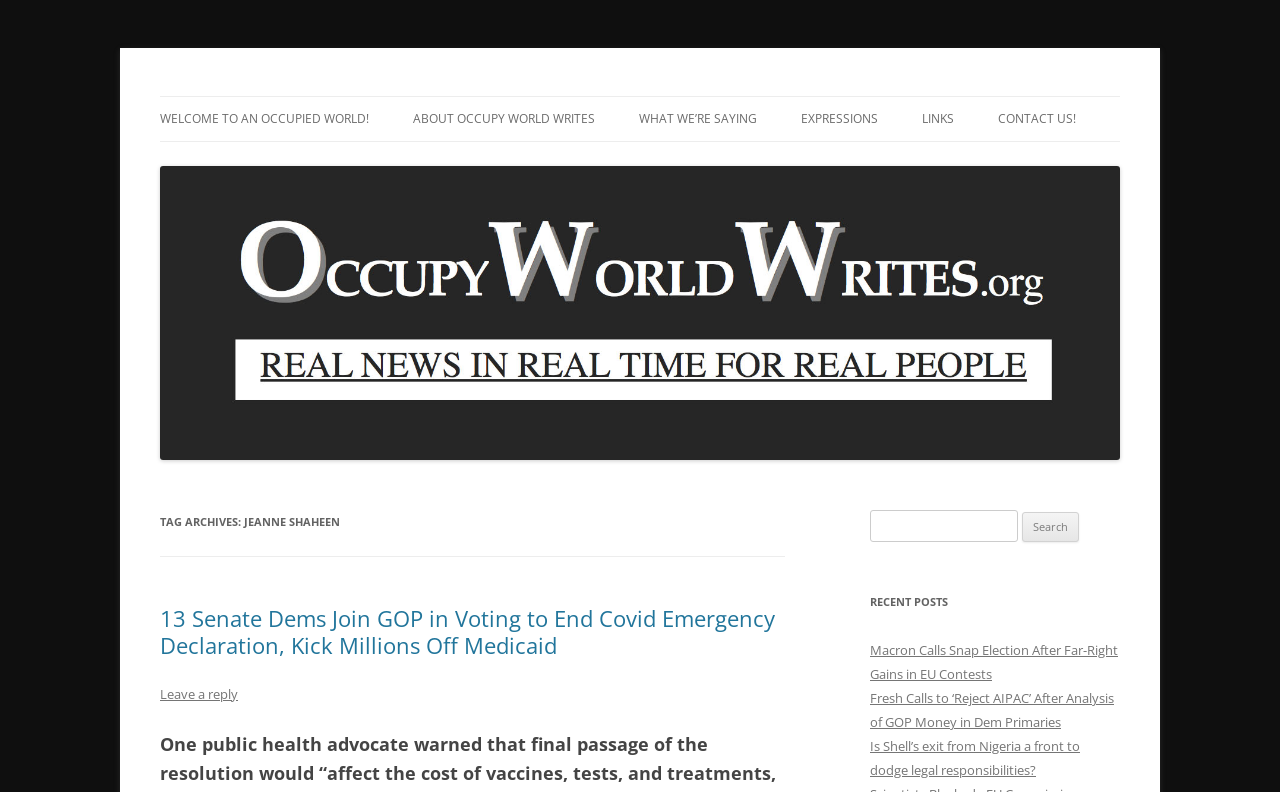Identify the bounding box of the HTML element described here: "Welcome to an Occupied World!". Provide the coordinates as four float numbers between 0 and 1: [left, top, right, bottom].

[0.125, 0.122, 0.288, 0.178]